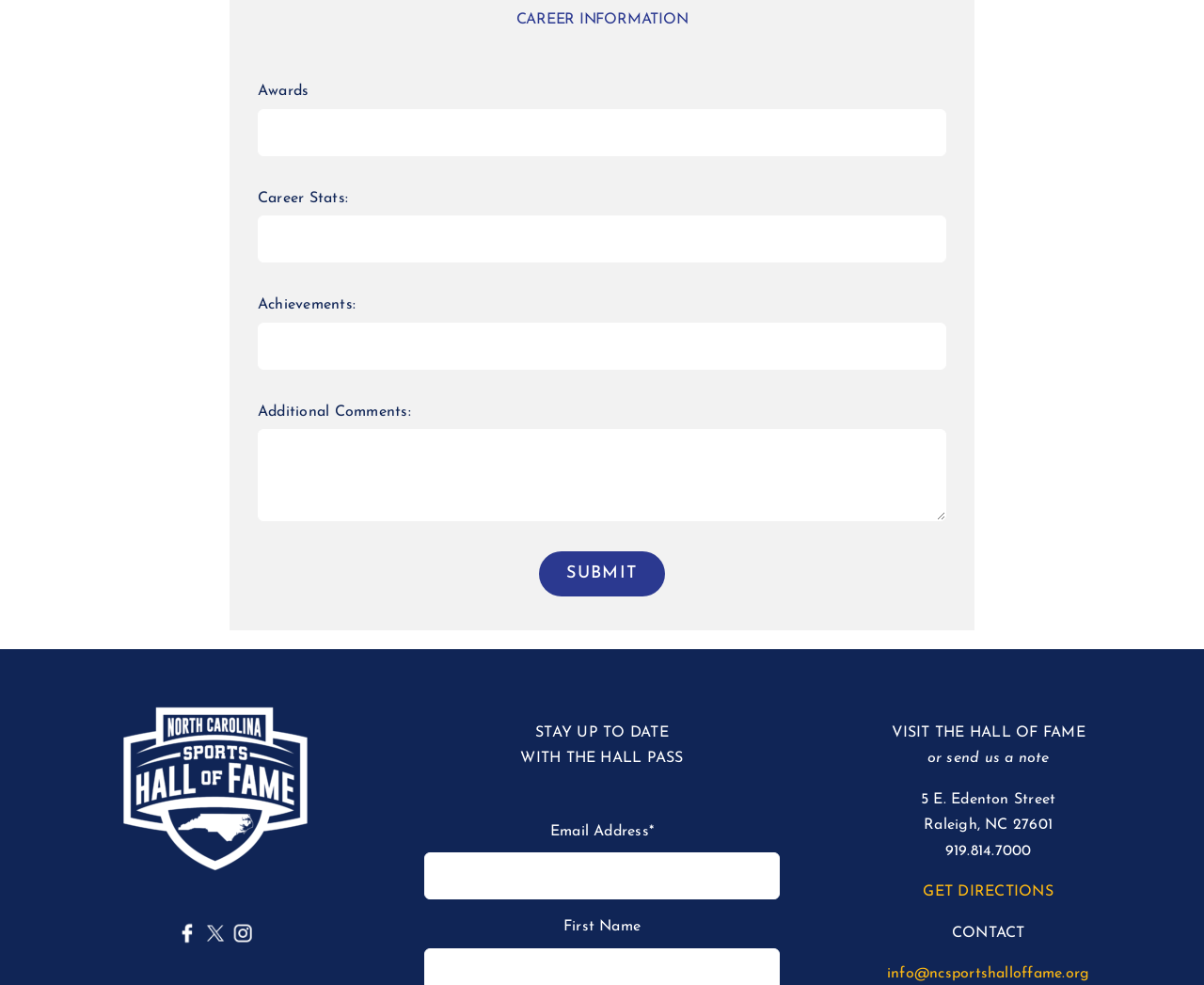Given the description "parent_node: Achievements: name="achievements:_"", provide the bounding box coordinates of the corresponding UI element.

[0.214, 0.327, 0.786, 0.375]